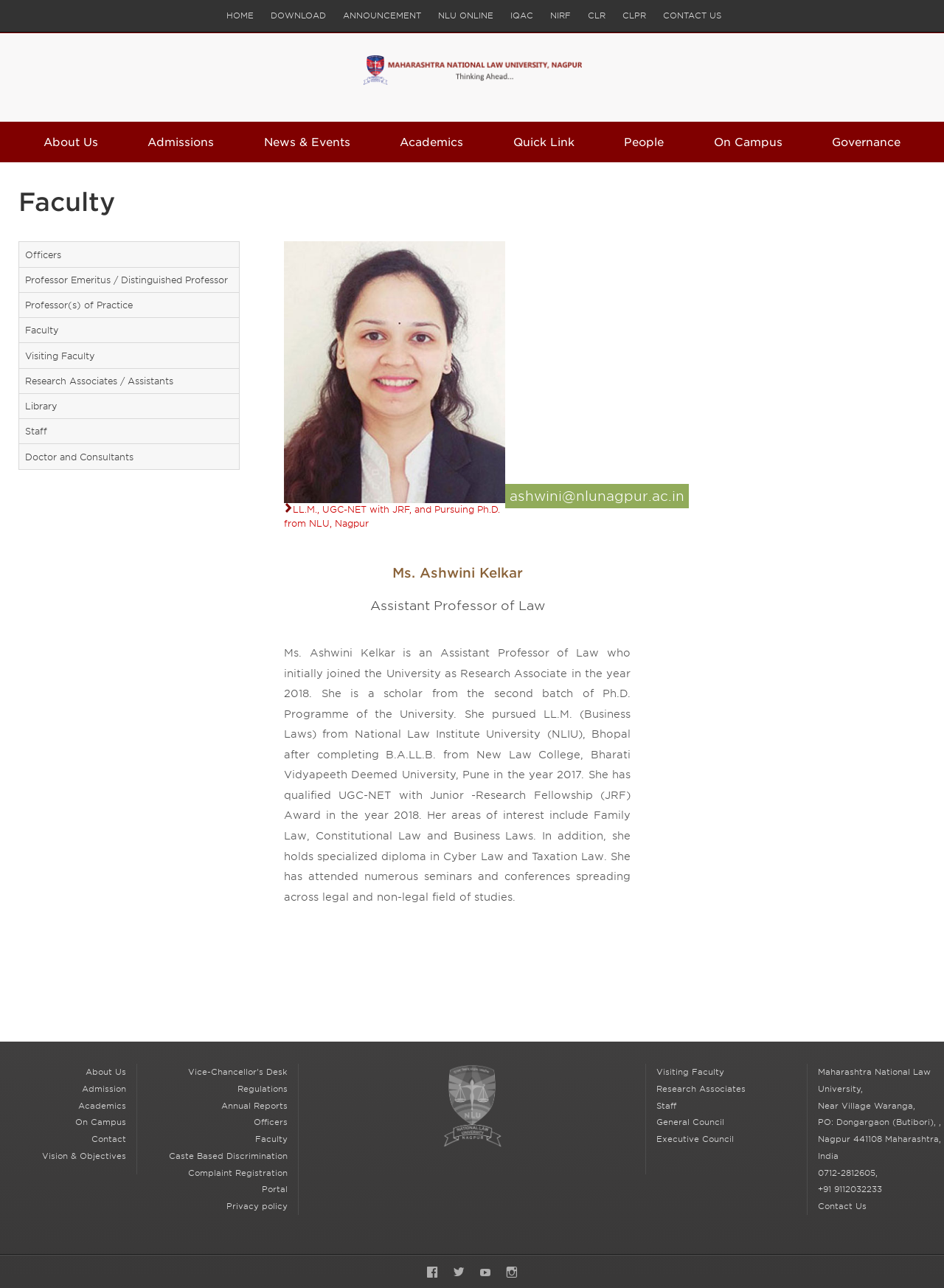What is the address of the university?
Examine the image and give a concise answer in one word or a short phrase.

Near Village Waranga, PO: Dongargaon (Butibori), Nagpur 441108 Maharashtra, India